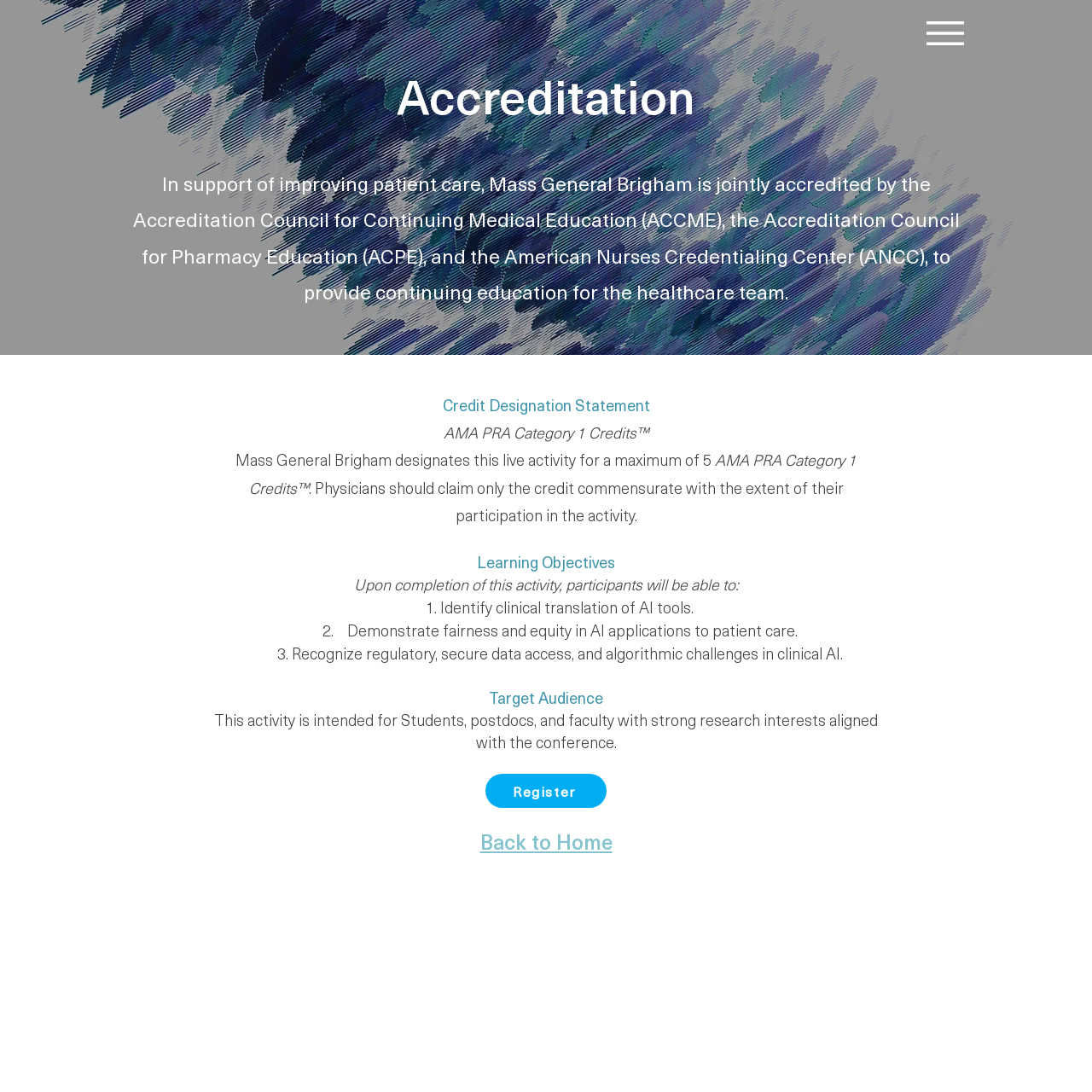Respond with a single word or phrase to the following question:
What is the registration option?

Register